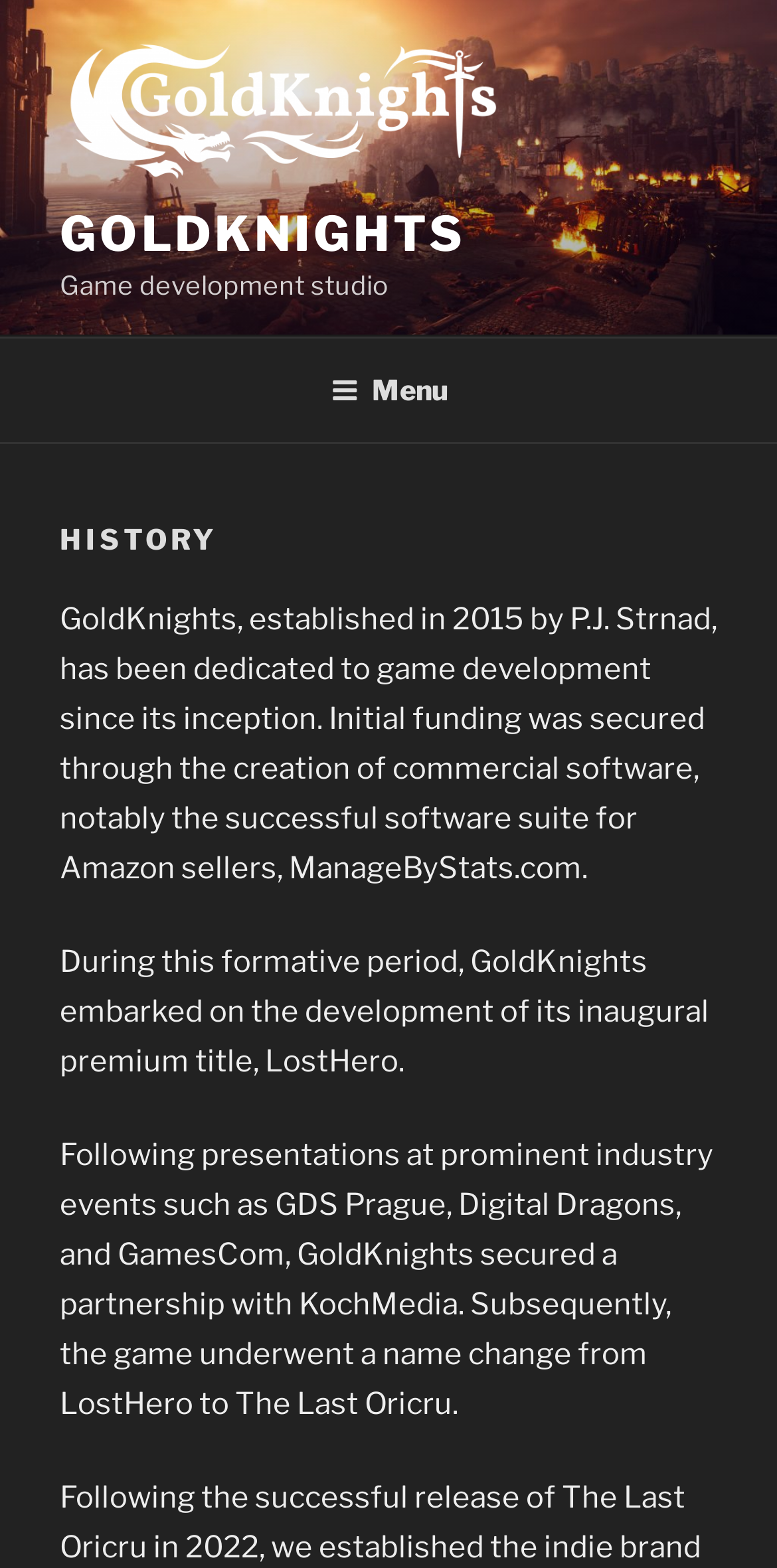Describe all the key features of the webpage in detail.

The webpage is about the history of GoldKnights, a game development studio. At the top-left corner, there is a link and an image, both labeled as "GoldKnights". Below them, there is a link labeled "GOLDKNIGHTS" and a static text that reads "Game development studio". 

On the top section of the page, there is a navigation menu labeled "Top Menu" that spans the entire width of the page. Within this menu, there is a button labeled "Menu" that can be expanded.

Below the navigation menu, there is a header section with a heading that reads "HISTORY". This section takes up most of the page's width. 

Under the heading, there are three paragraphs of text that describe the history of GoldKnights. The first paragraph explains how the company was established in 2015 and how it secured initial funding. The second paragraph talks about the development of the company's inaugural premium title, LostHero. The third paragraph discusses the company's presentations at industry events, its partnership with KochMedia, and the subsequent name change of the game to The Last Oricru.